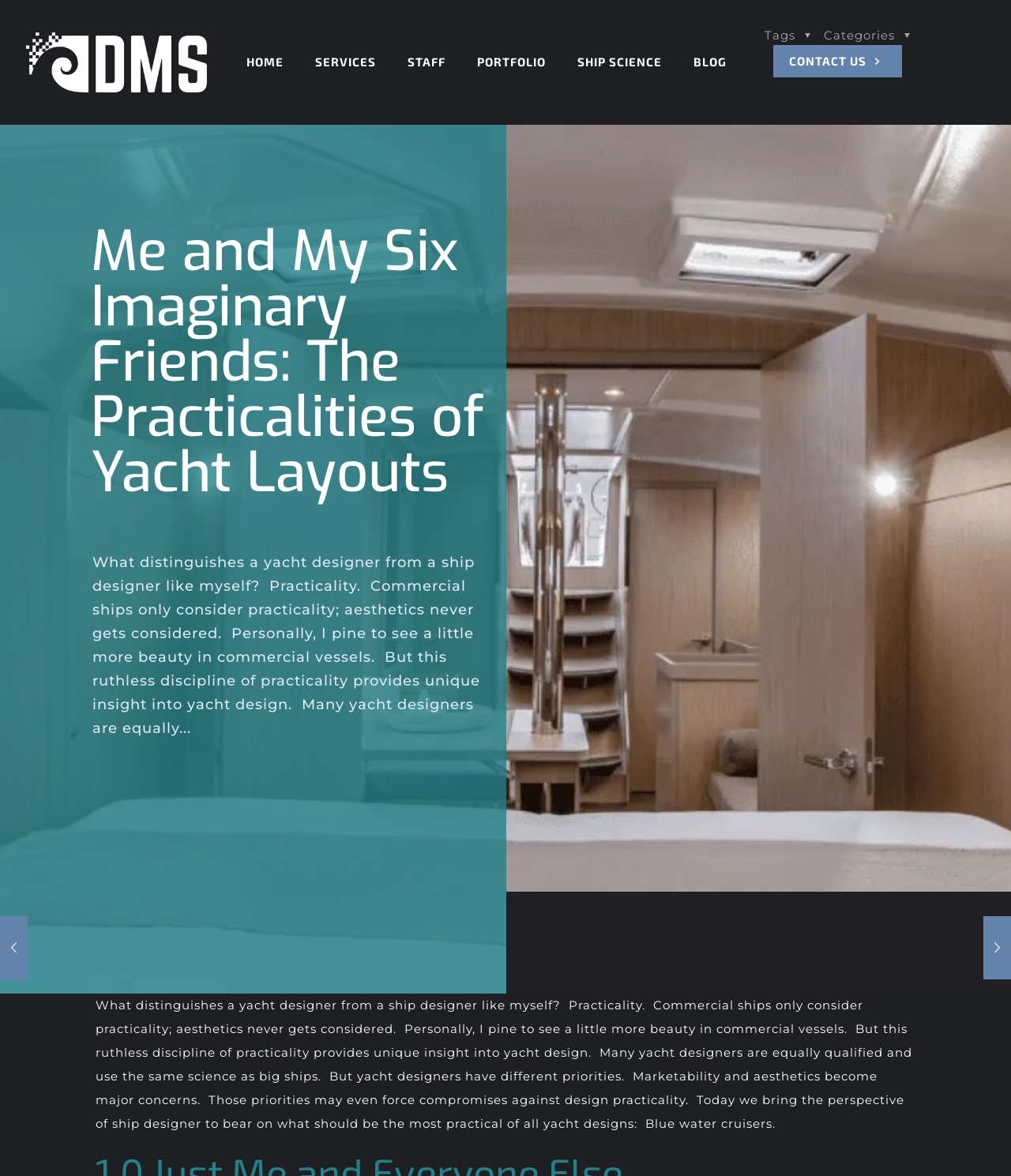What is the difference between a yacht designer and a ship designer?
From the screenshot, supply a one-word or short-phrase answer.

Practicality and aesthetics